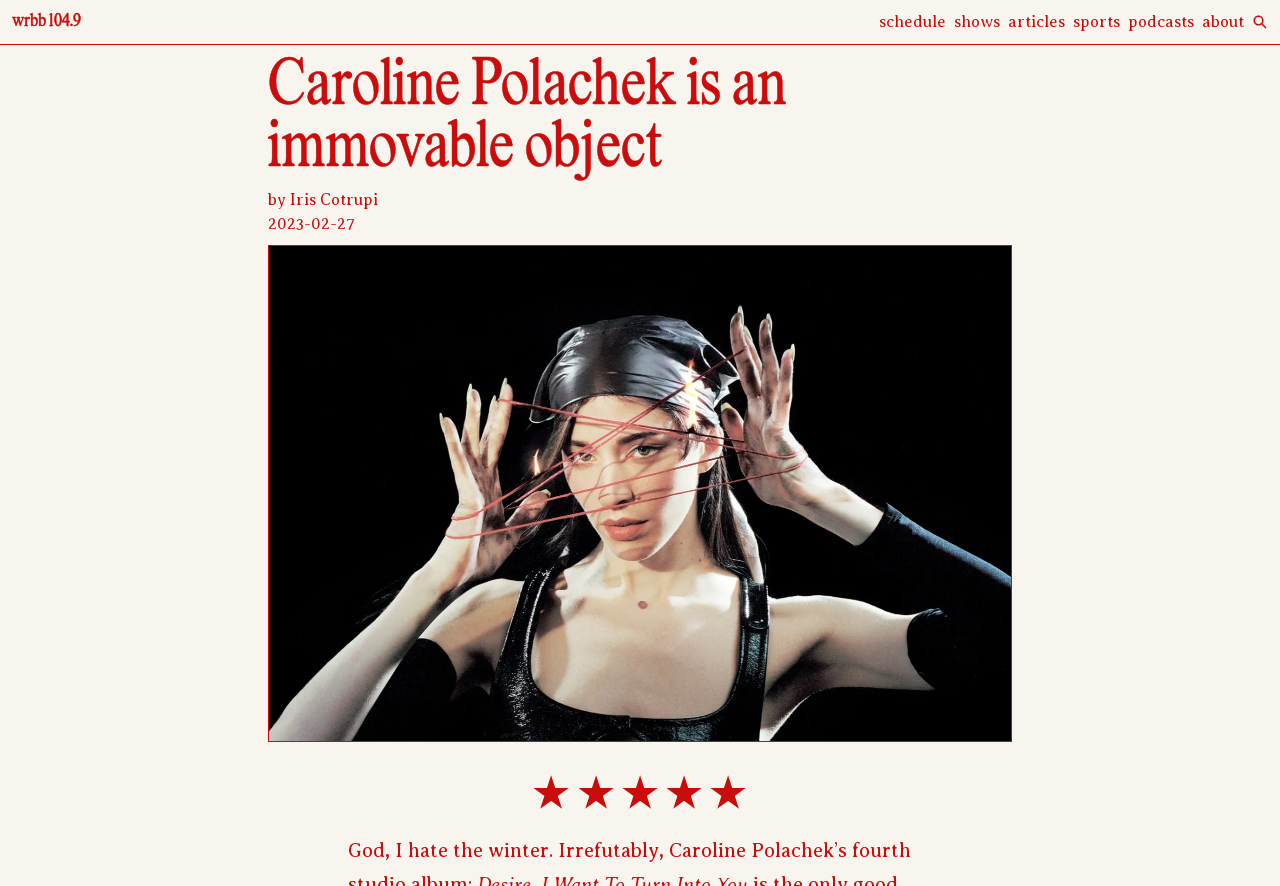What is the date of the article?
Provide a detailed and extensive answer to the question.

I found the date of the article by looking at the static text '2023-02-27', which is located below the author's name and above the main image.